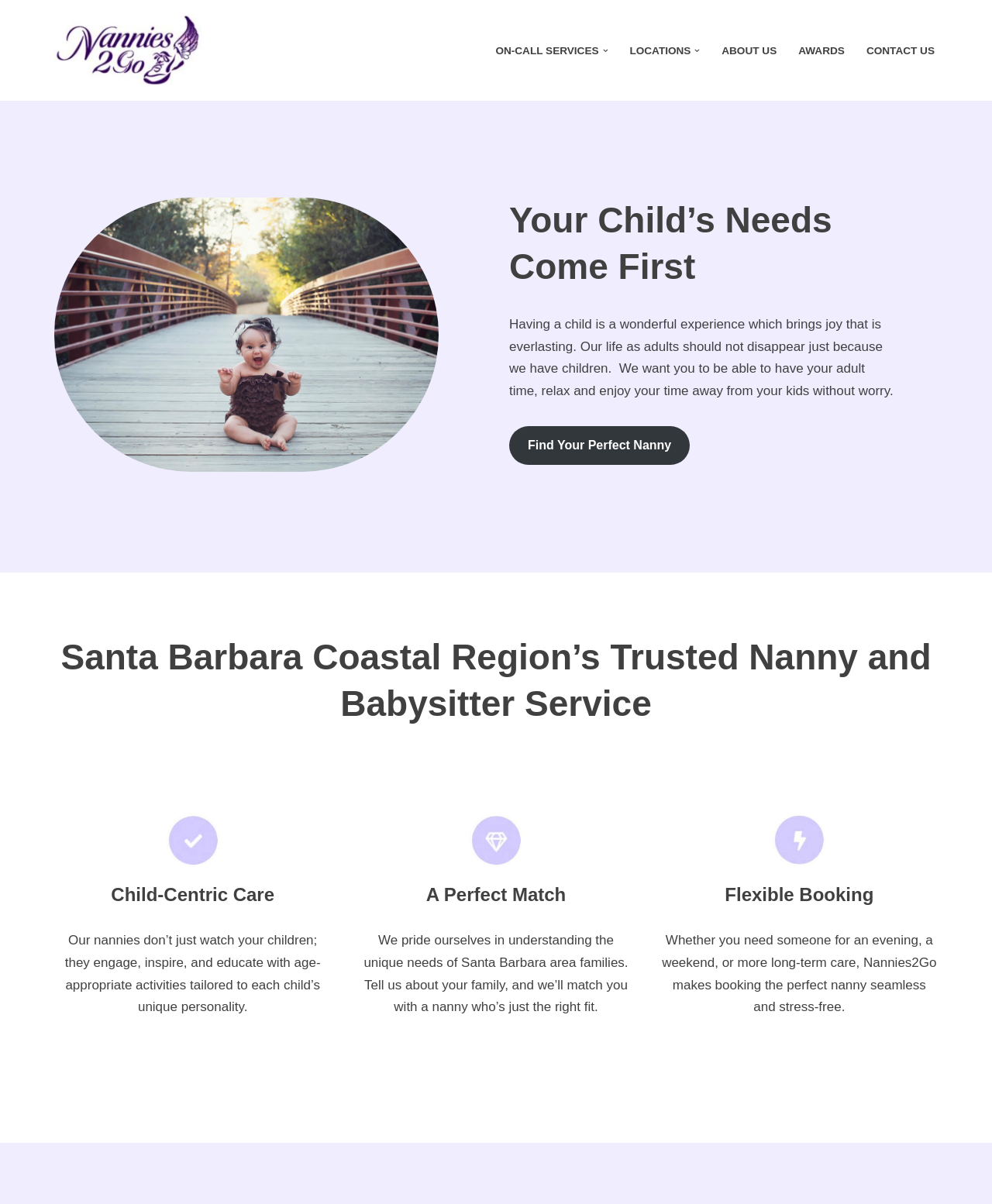Describe all the key features of the webpage in detail.

The webpage is about Nannies2Go, a trusted nanny service in Santa Barbara. At the top, there is a link to skip to the content and a link to the website's URL. Below that, there is a primary navigation menu with links to On-Call Services, Locations, About Us, Awards, and Contact Us. Each of these links has a dropdown button next to it.

On the left side of the page, there is a large image that takes up about half of the screen. To the right of the image, there is a heading that reads "Your Child’s Needs Come First" followed by a paragraph of text that discusses the importance of having adult time while still being able to care for one's children.

Below this, there is a call-to-action link to "Find Your Perfect Nanny". Further down, there is a heading that reads "Santa Barbara Coastal Region’s Trusted Nanny and Babysitter Service" followed by three sections that highlight the service's unique features: Child-Centric Care, A Perfect Match, and Flexible Booking. Each of these sections has a heading, a paragraph of text, and an image.

The Child-Centric Care section explains that the nannies engage, inspire, and educate children with age-appropriate activities. The A Perfect Match section describes how the service matches families with nannies who fit their unique needs. The Flexible Booking section explains that the service offers flexible booking options for evening, weekend, or long-term care.